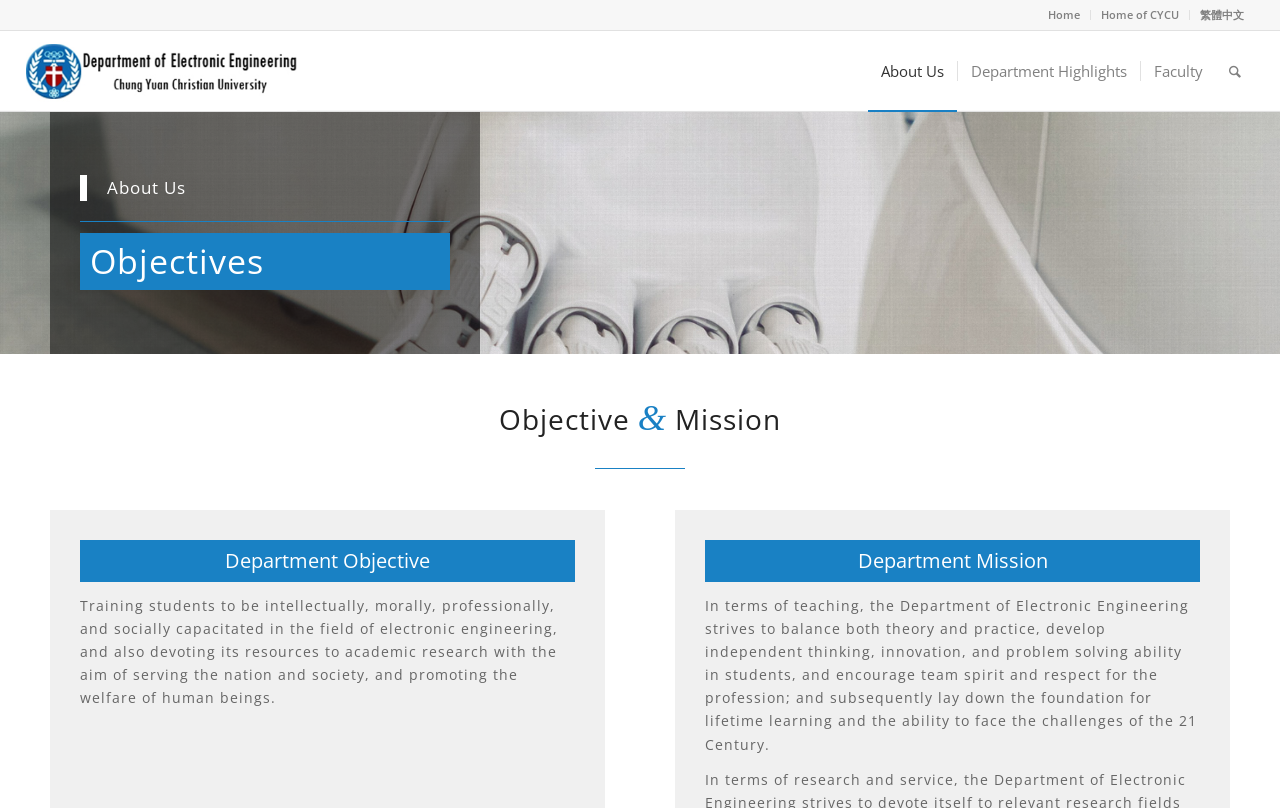Provide a thorough description of the webpage you see.

The webpage is about the Objectives of the Department of Electronic Engineering at 中原大學 (Chung Yuan Christian University). 

At the top, there are four links: "Home", "Home of CYCU", "繁體中文", and "中原大學電子工程學系" (Department of Electronic Engineering at Chung Yuan Christian University), with the latter having an accompanying image. 

Below these links, there are four more links: "About Us", "Department Highlights", "Faculty", and an icon '\ue803'. 

The main content of the webpage is divided into two sections. The first section has a blockquote with the title "About Us" and a heading "Objectives". 

The second section has a heading "Objective & Mission" and is further divided into two subsections: "Department Objective" and "Department Mission". The "Department Objective" section describes the department's goal of training students to be intellectually, morally, professionally, and socially capacitated in the field of electronic engineering. The "Department Mission" section outlines the department's teaching philosophy, which emphasizes balancing theory and practice, developing independent thinking, and encouraging team spirit and respect for the profession.